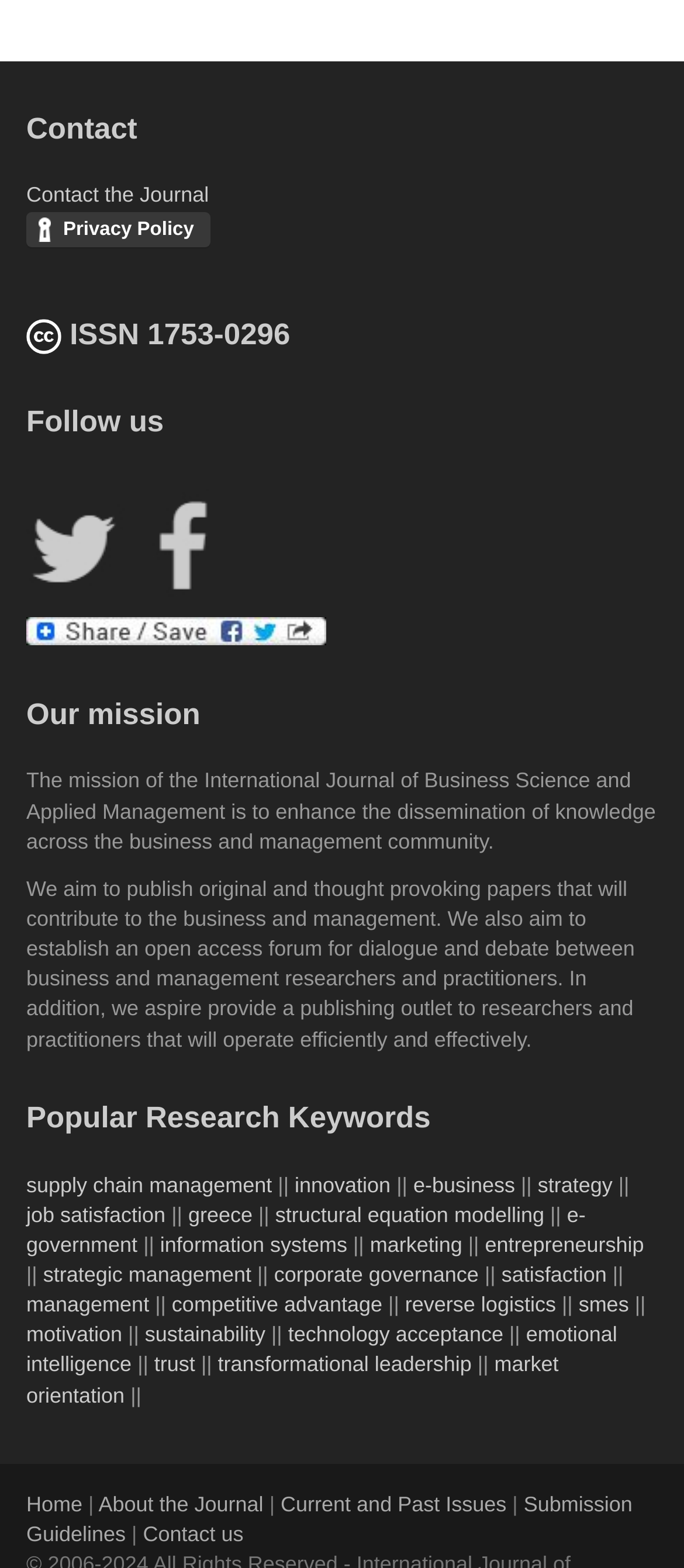Indicate the bounding box coordinates of the element that must be clicked to execute the instruction: "Follow us". The coordinates should be given as four float numbers between 0 and 1, i.e., [left, top, right, bottom].

[0.038, 0.259, 0.962, 0.28]